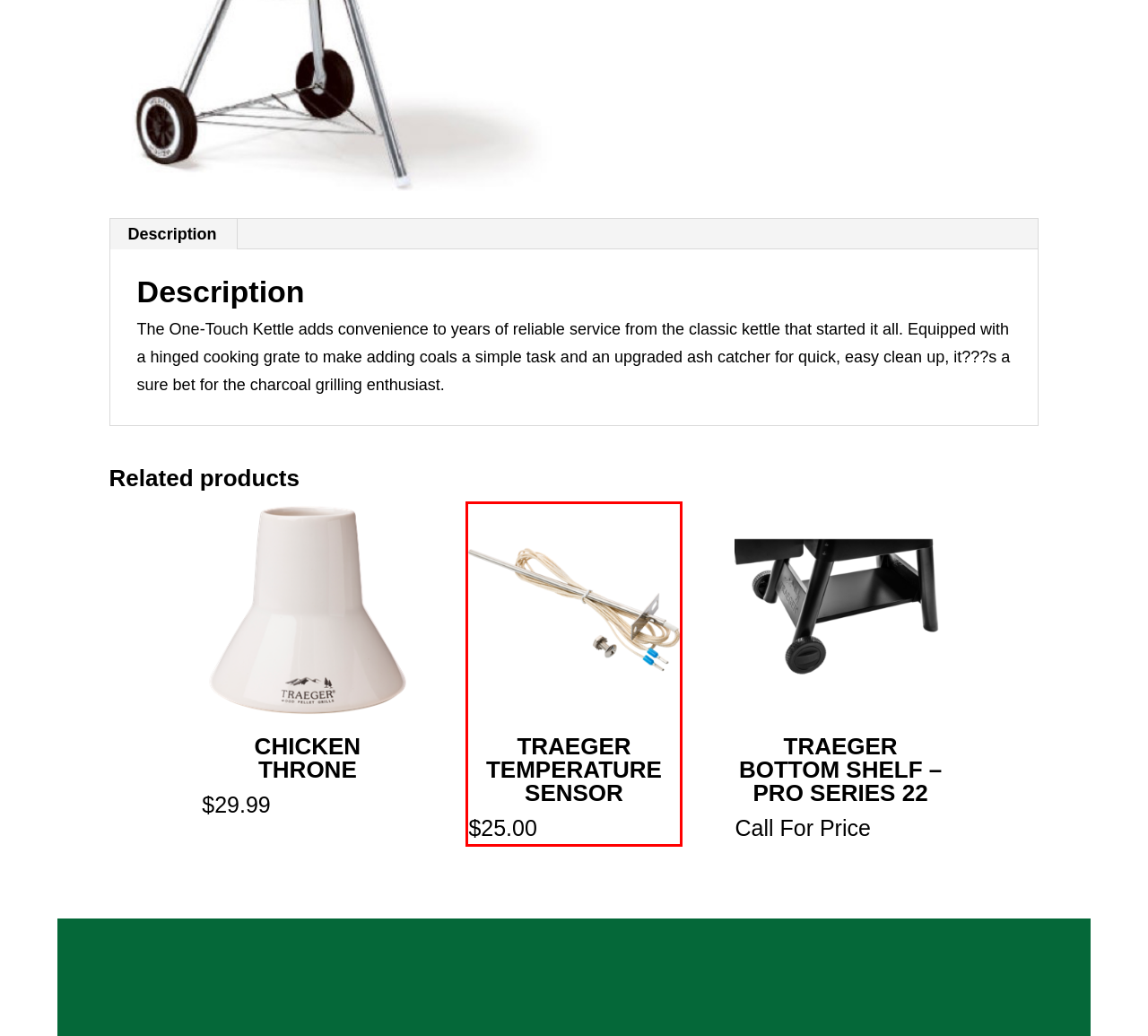You have a screenshot of a webpage with a red rectangle bounding box. Identify the best webpage description that corresponds to the new webpage after clicking the element within the red bounding box. Here are the candidates:
A. Shamel Milling - Livestock Feed and Farm Supply Store East Concord NY
B. TRAEGER TEMPERATURE SENSOR - Shamel Milling
C. TRAEGER BOTTOM SHELF - PRO SERIES 22 - Shamel Milling
D. GRILLS & GRILL ACCESSORIES Archives - Shamel Milling
E. Bee Hive Supplements - Natural Bee Hive Supplements at Shamel Milling
F. Weber Grills Archives - Shamel Milling
G. CHICKEN THRONE - Shamel Milling
H. Shamel Milling Co. - Contact Our Feed & Farm Supply Store

B